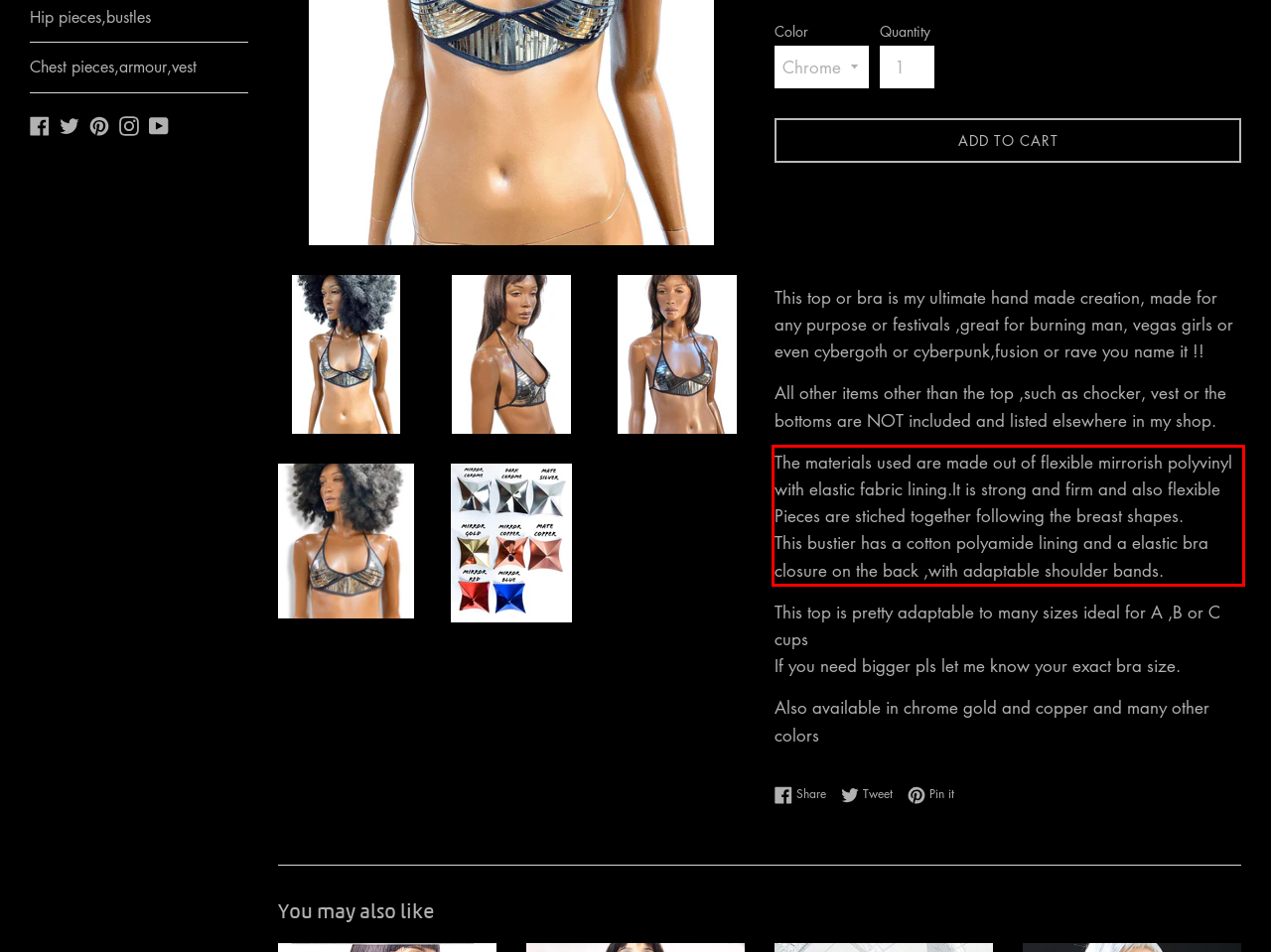Look at the webpage screenshot and recognize the text inside the red bounding box.

The materials used are made out of flexible mirrorish polyvinyl with elastic fabric lining.It is strong and firm and also flexible Pieces are stiched together following the breast shapes. This bustier has a cotton polyamide lining and a elastic bra closure on the back ,with adaptable shoulder bands.